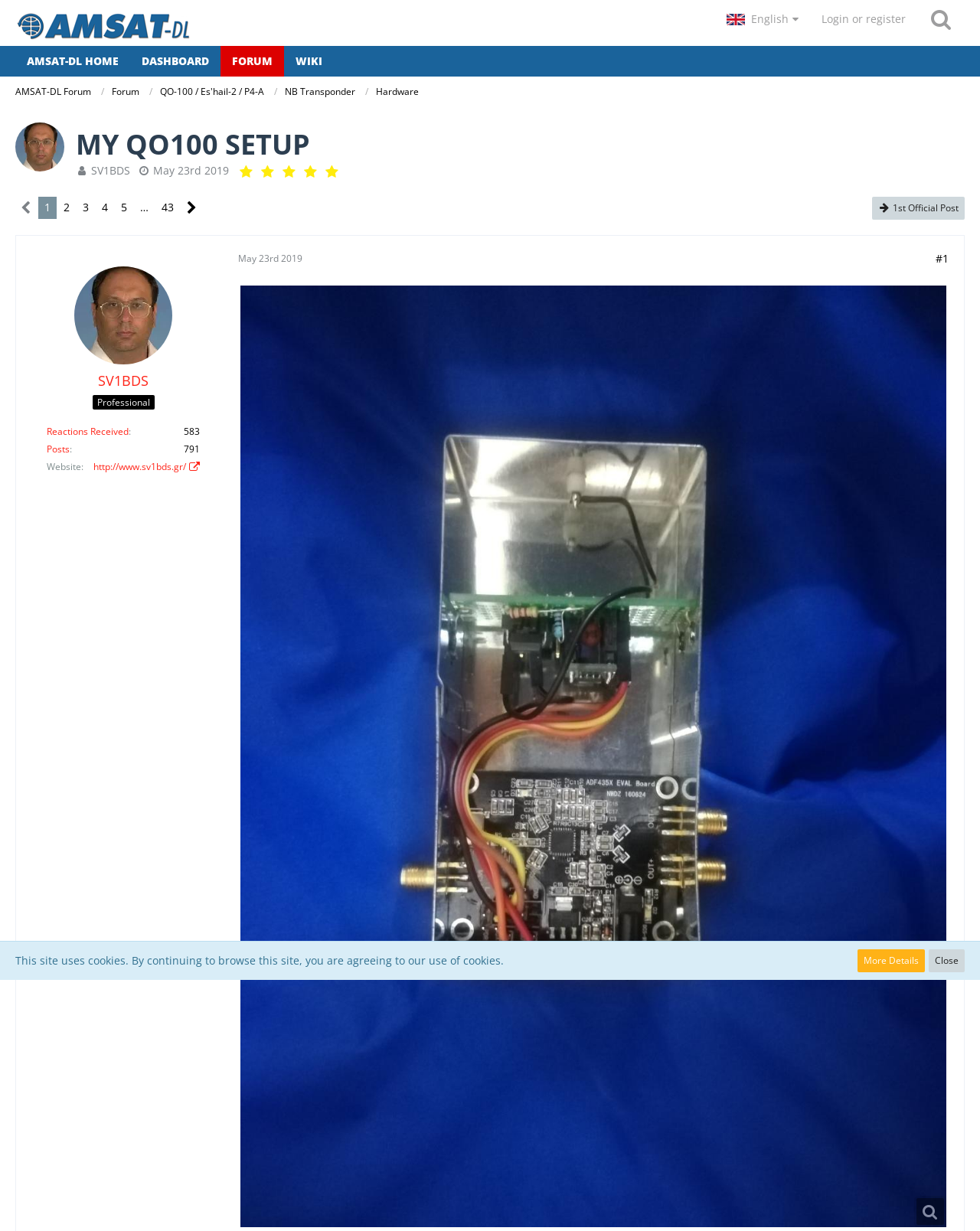Please specify the bounding box coordinates of the clickable region necessary for completing the following instruction: "Go to AMSAT-DL HOME". The coordinates must consist of four float numbers between 0 and 1, i.e., [left, top, right, bottom].

[0.016, 0.034, 0.133, 0.065]